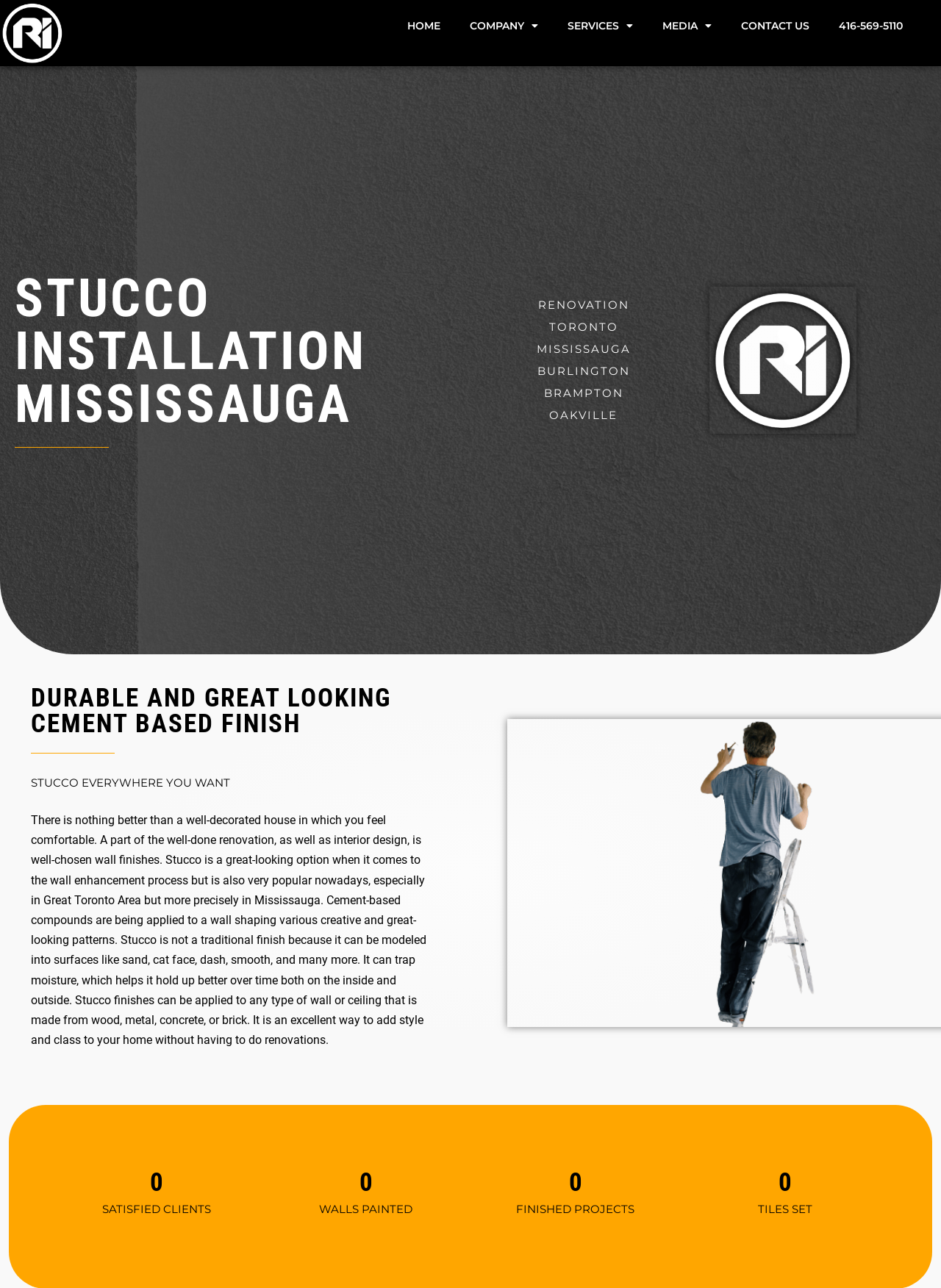Provide the text content of the webpage's main heading.

STUCCO INSTALLATION MISSISSAUGA